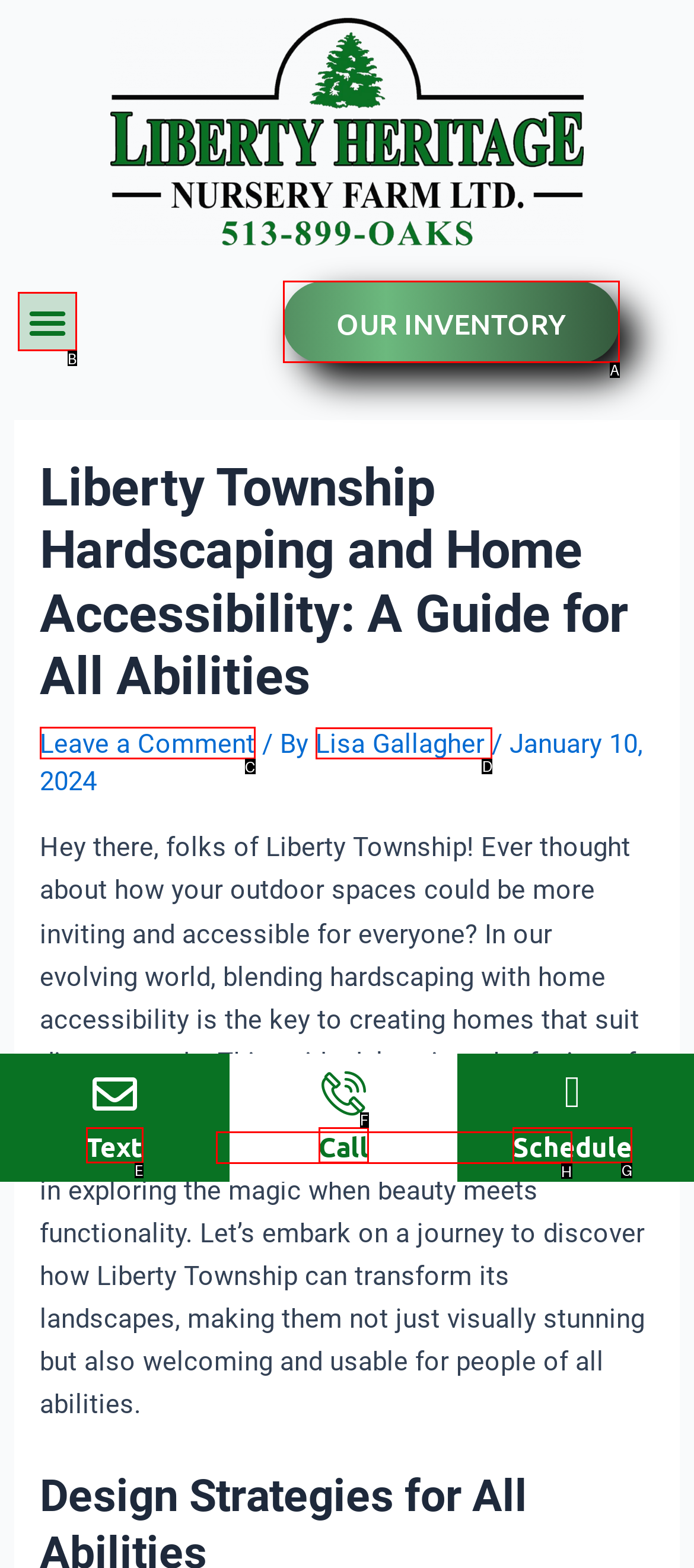Indicate which lettered UI element to click to fulfill the following task: Read the blog post by Lisa Gallagher
Provide the letter of the correct option.

D